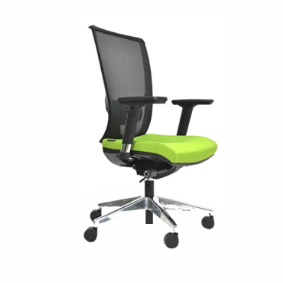Offer an in-depth caption of the image, mentioning all notable aspects.

This image showcases a modern ergonomic office chair designed for both comfort and style. The chair features a vibrant lime green seat cushion that contrasts beautifully with its sleek black mesh backrest, promoting breathability during long hours of use. It is equipped with adjustable armrests and rests on a sturdy chrome base with smooth-rolling wheels, allowing for easy mobility across your workspace. This chair seamlessly blends contemporary design with functionality, making it an excellent addition to any office or home office setting.